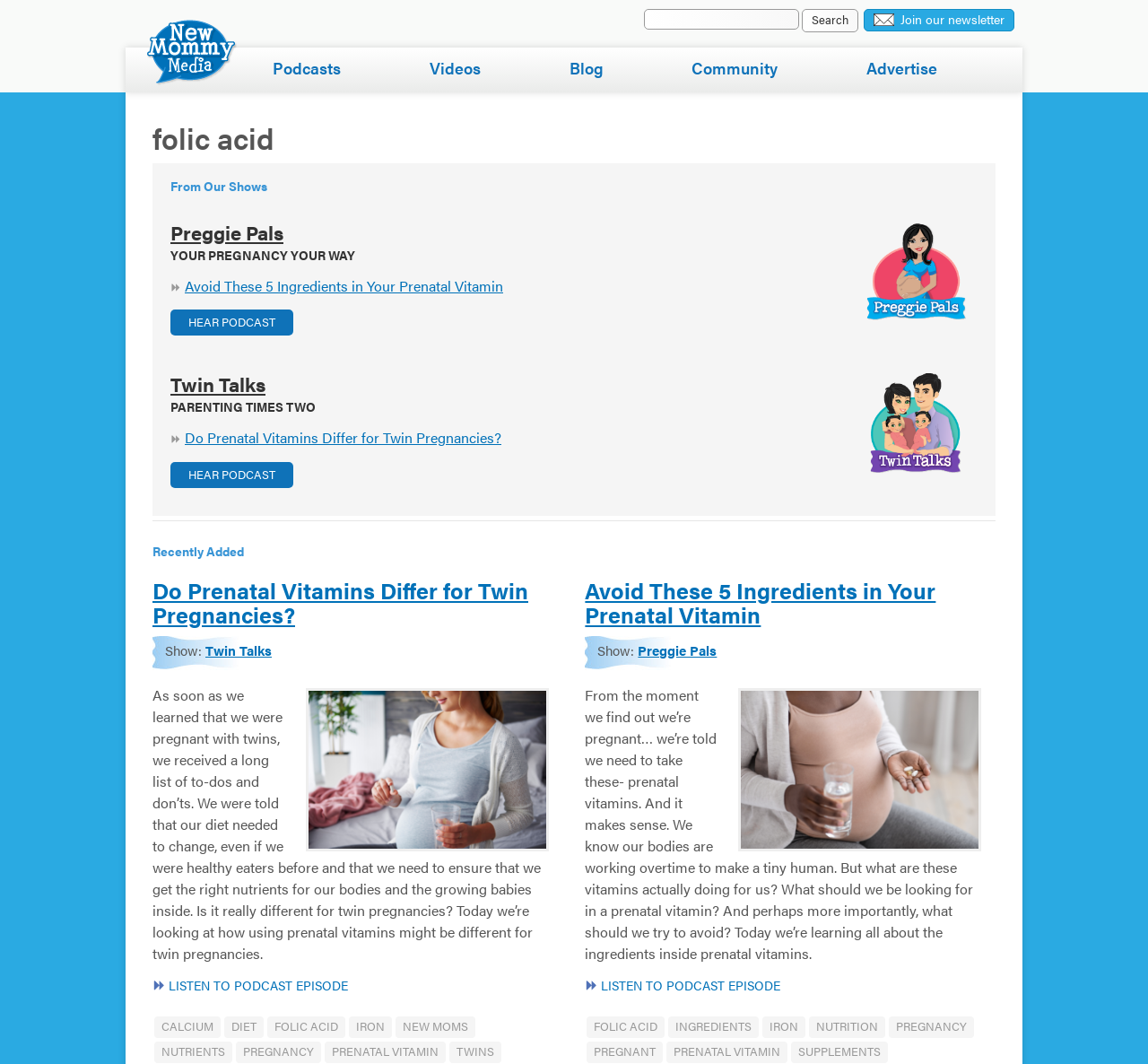Provide the bounding box for the UI element matching this description: "name="s"".

[0.561, 0.008, 0.696, 0.028]